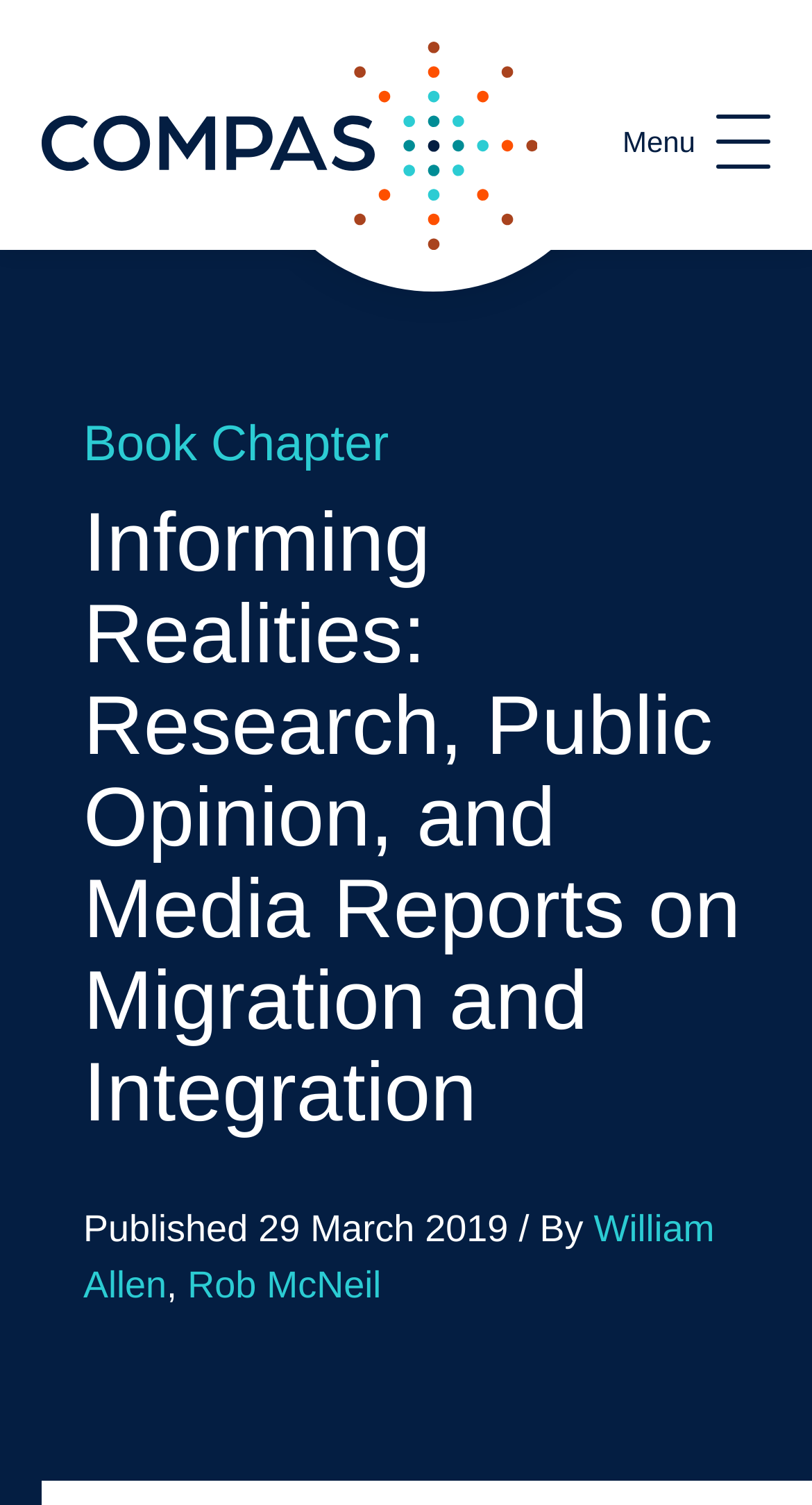Provide the bounding box coordinates of the HTML element described by the text: "William Allen". The coordinates should be in the format [left, top, right, bottom] with values between 0 and 1.

[0.103, 0.802, 0.88, 0.867]